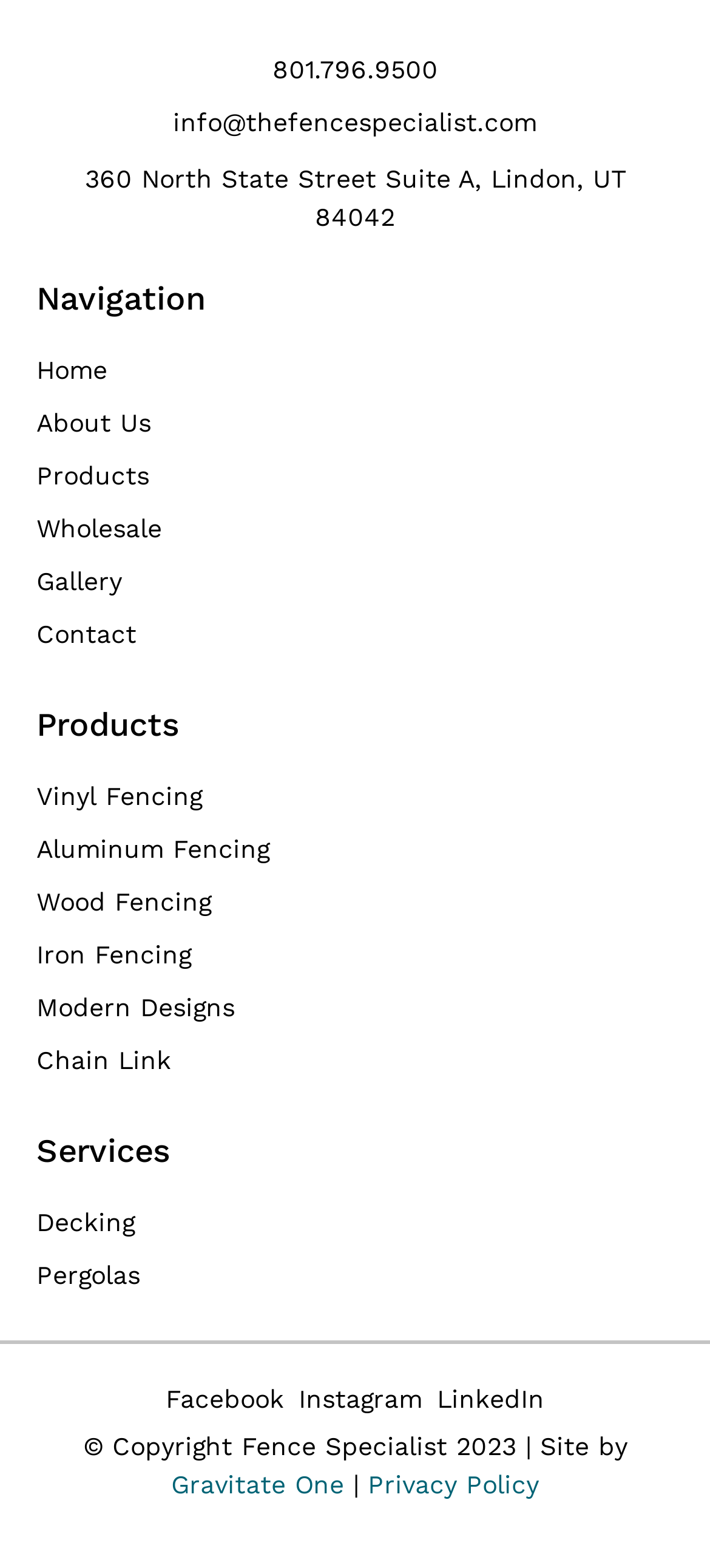Could you specify the bounding box coordinates for the clickable section to complete the following instruction: "View Vinyl Fencing products"?

[0.051, 0.496, 0.949, 0.521]